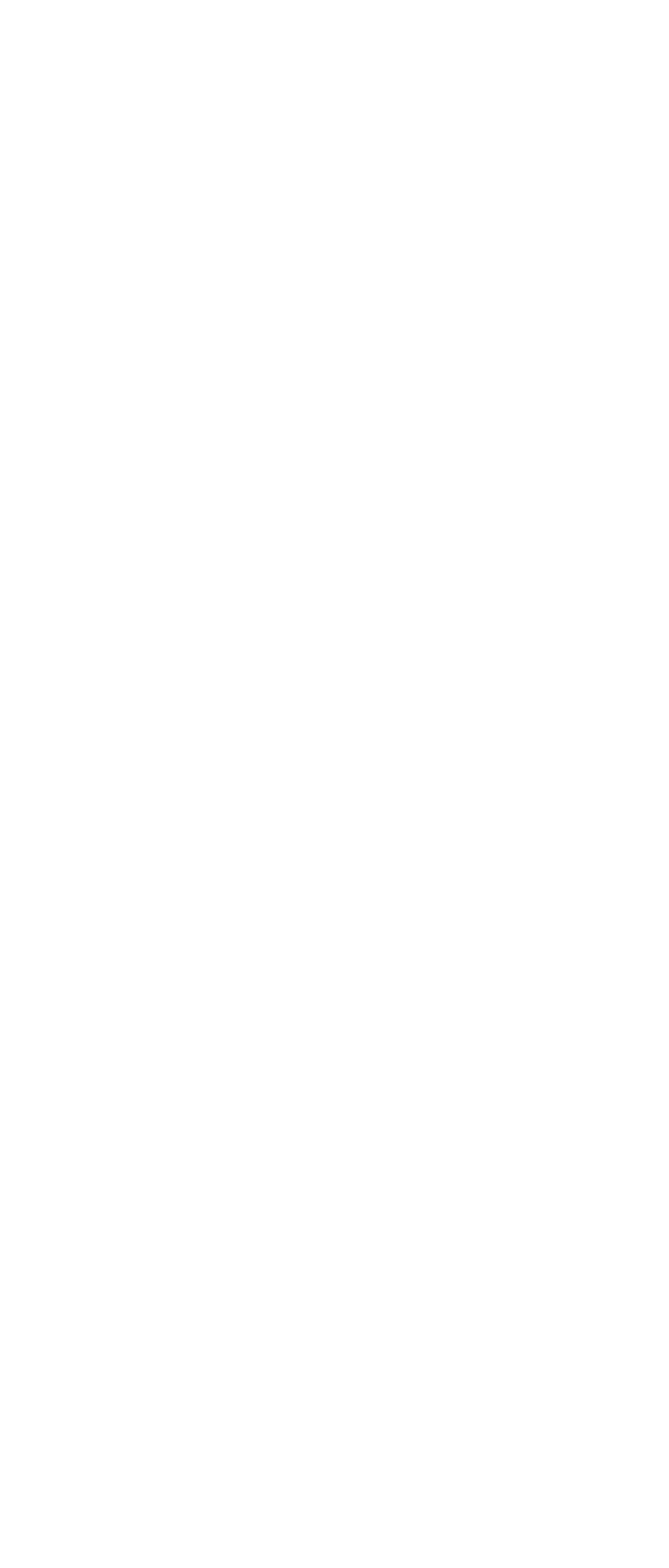What is GAM based on?
Provide a thorough and detailed answer to the question.

I found this answer by reading the text on the webpage, which states 'GAM is based on the Role Based Access Control (RBAC) model.'